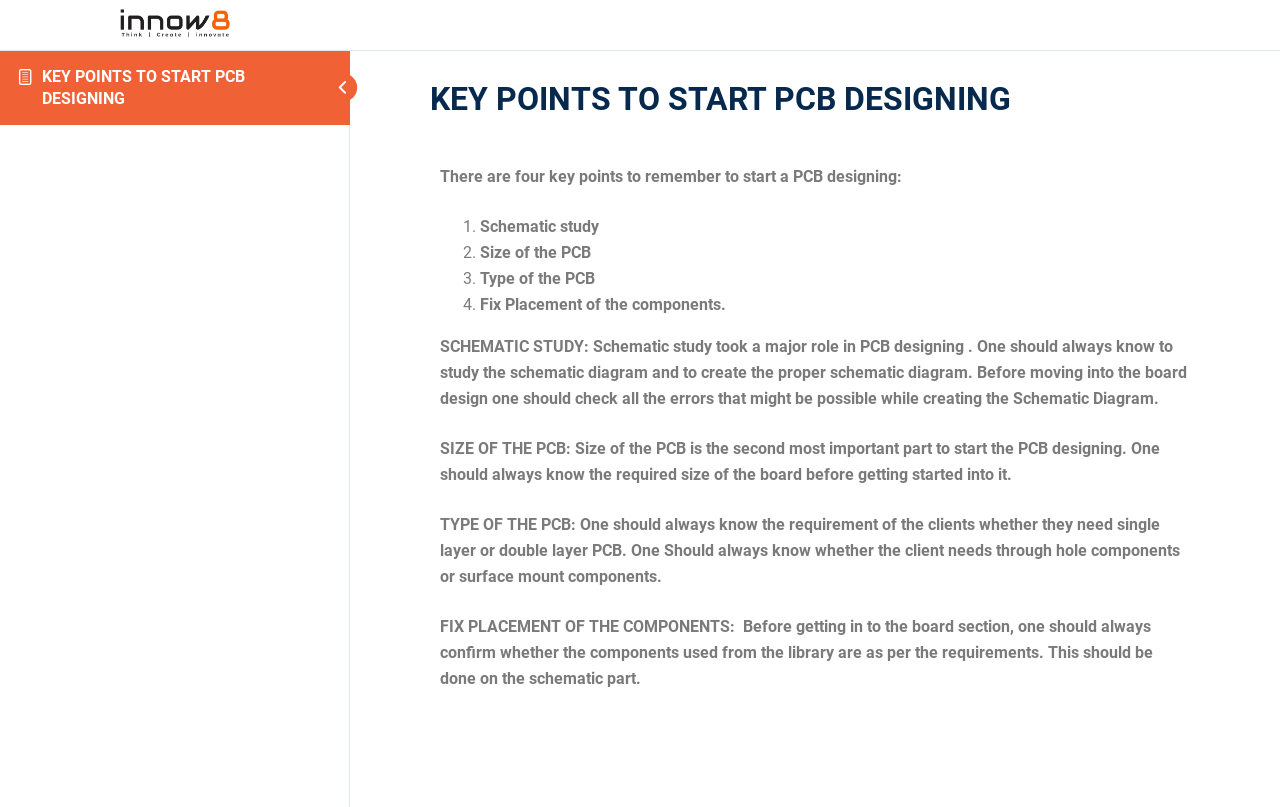What is the second most important part to start the PCB designing?
Based on the image, answer the question in a detailed manner.

According to the webpage, the second most important part to start the PCB designing is the Size of the PCB, as mentioned in the StaticText element with ID 277. This is stated as 'SIZE OF THE PCB: Size of the PCB is the second most important part to start the PCB designing.'